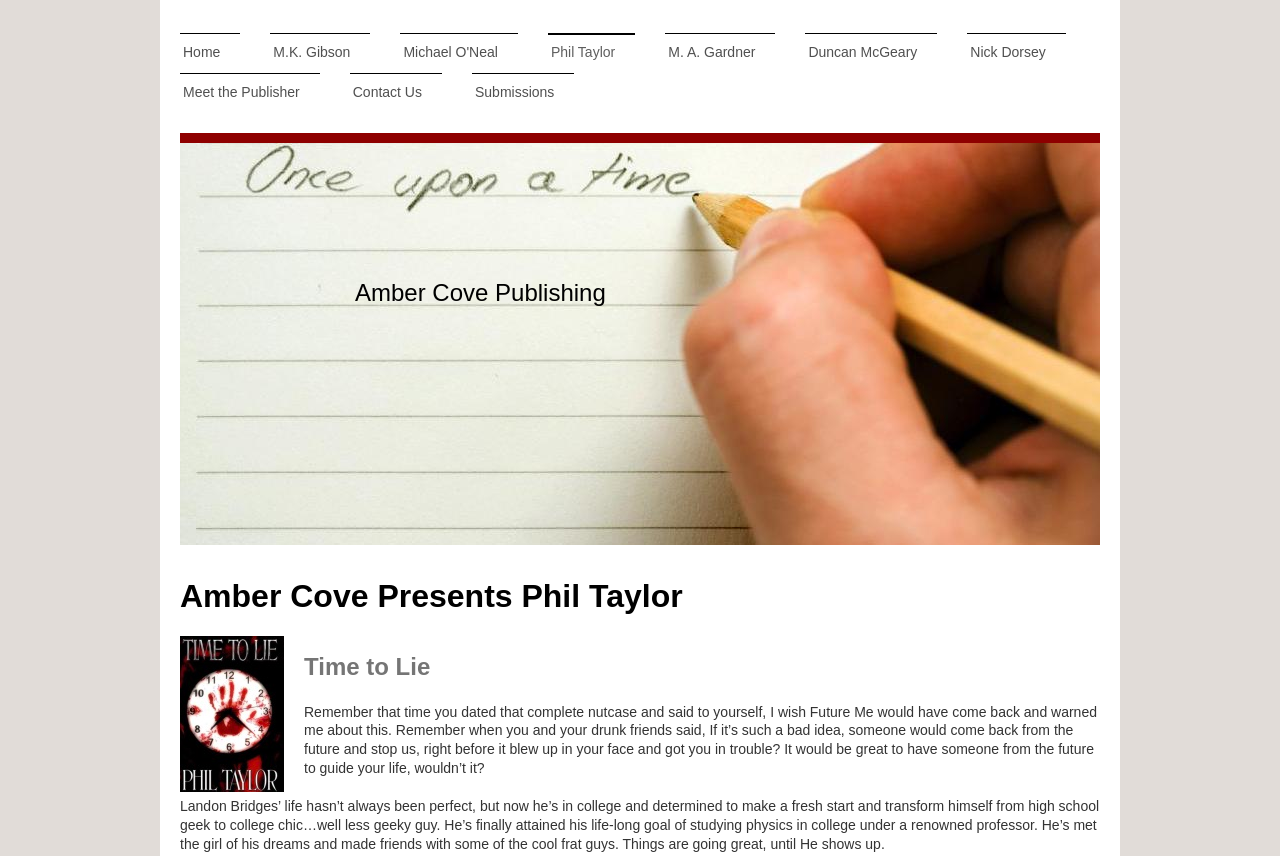Identify the bounding box coordinates of the part that should be clicked to carry out this instruction: "go to home page".

[0.141, 0.039, 0.188, 0.085]